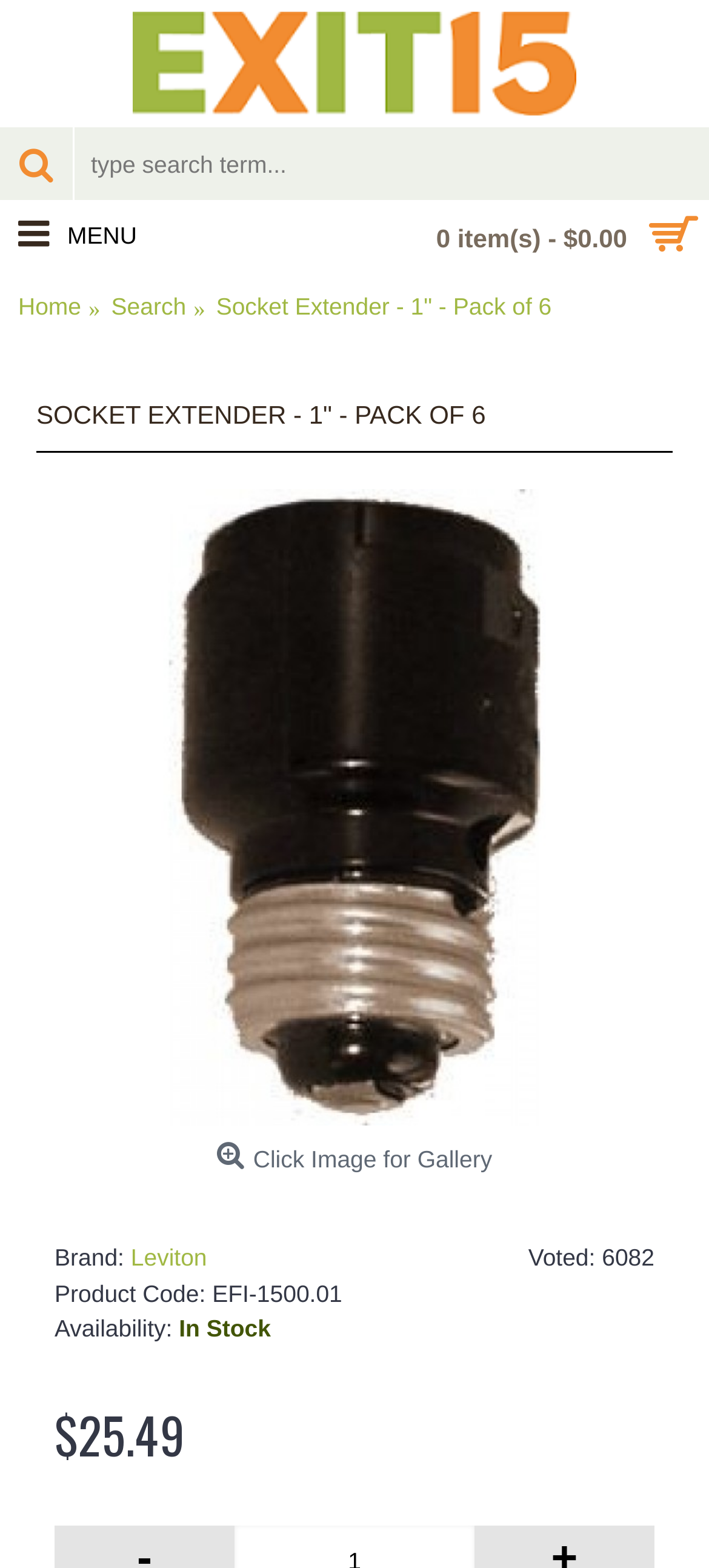Point out the bounding box coordinates of the section to click in order to follow this instruction: "Select page".

None